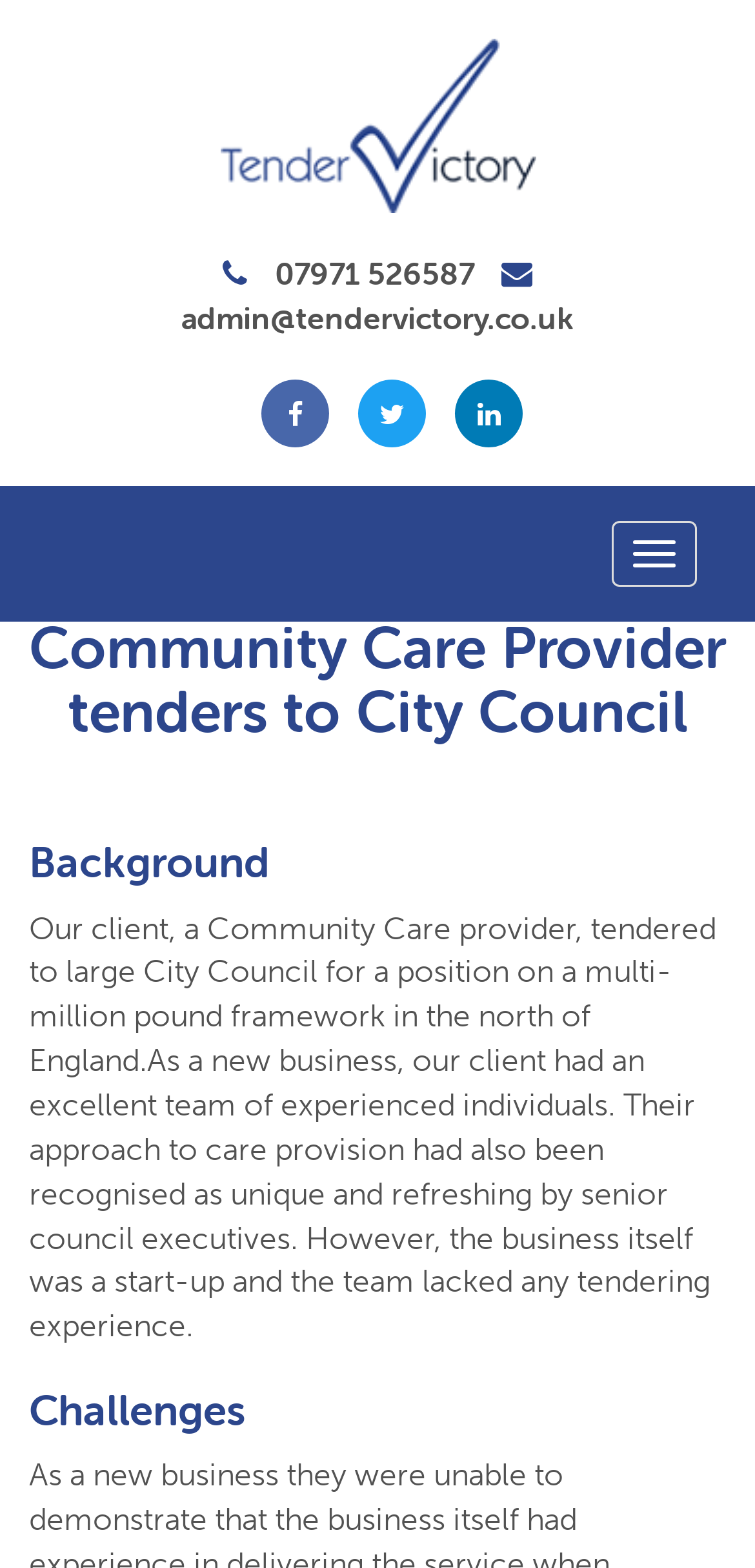Determine the coordinates of the bounding box for the clickable area needed to execute this instruction: "Contact us via email".

[0.24, 0.19, 0.76, 0.215]